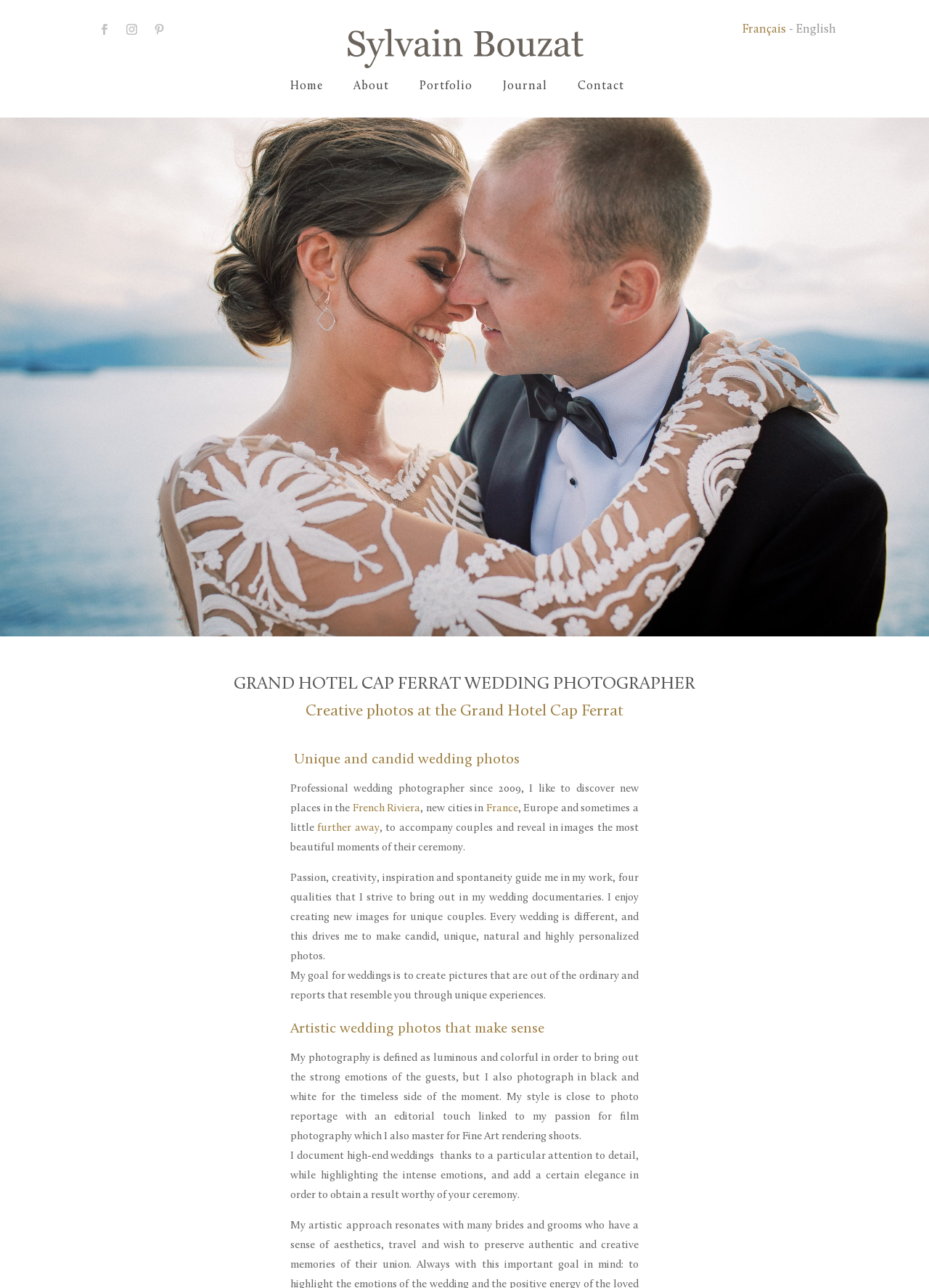Give a concise answer using only one word or phrase for this question:
What is the photographer's profession?

Wedding photographer